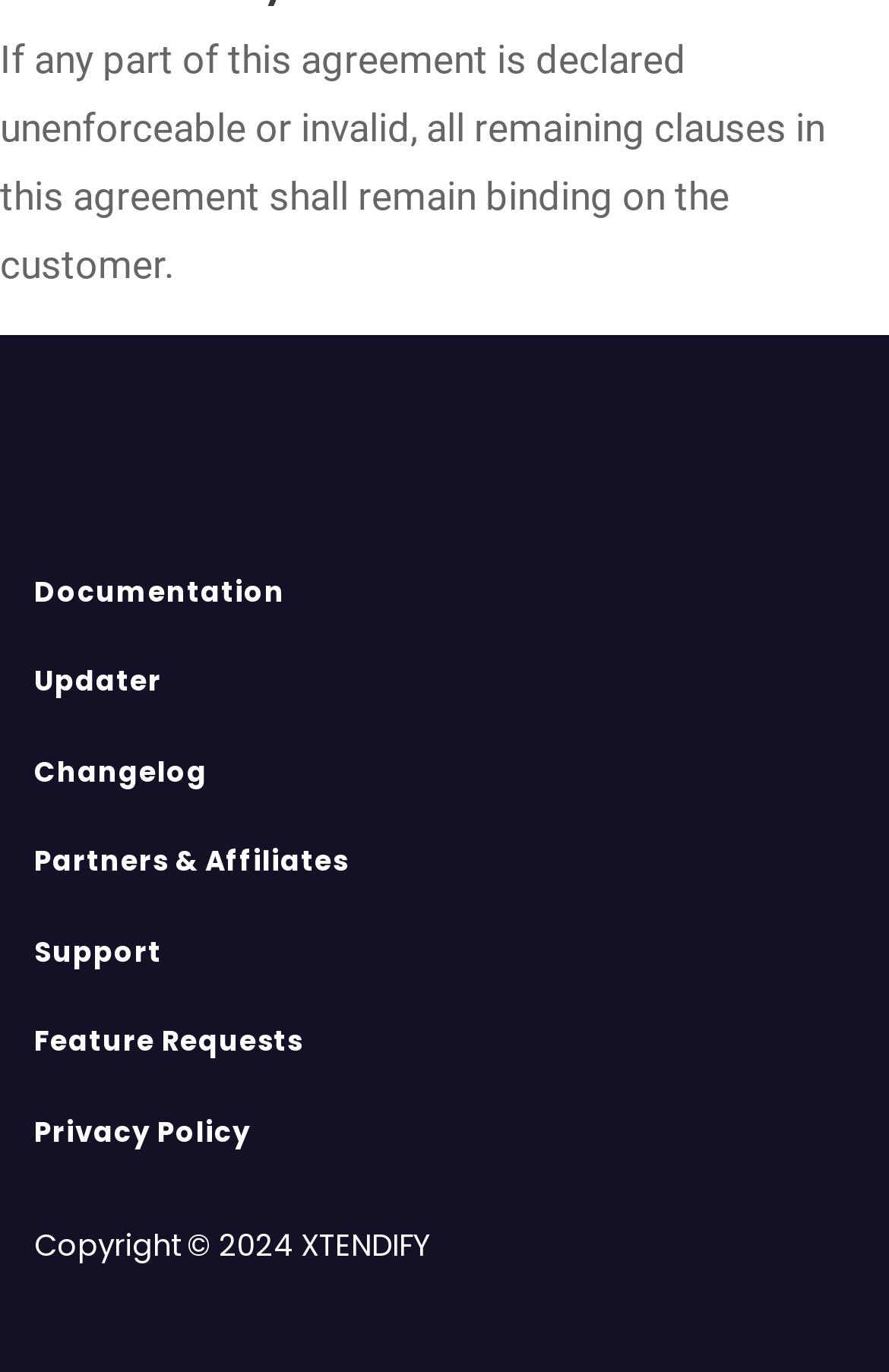Look at the image and answer the question in detail:
What is the purpose of the links at the bottom of the webpage?

I inferred the purpose of the links by looking at their text content, such as 'Documentation', 'Updater', 'Changelog', etc. These links seem to be providing navigation to different sections or resources related to XTENDIFY.